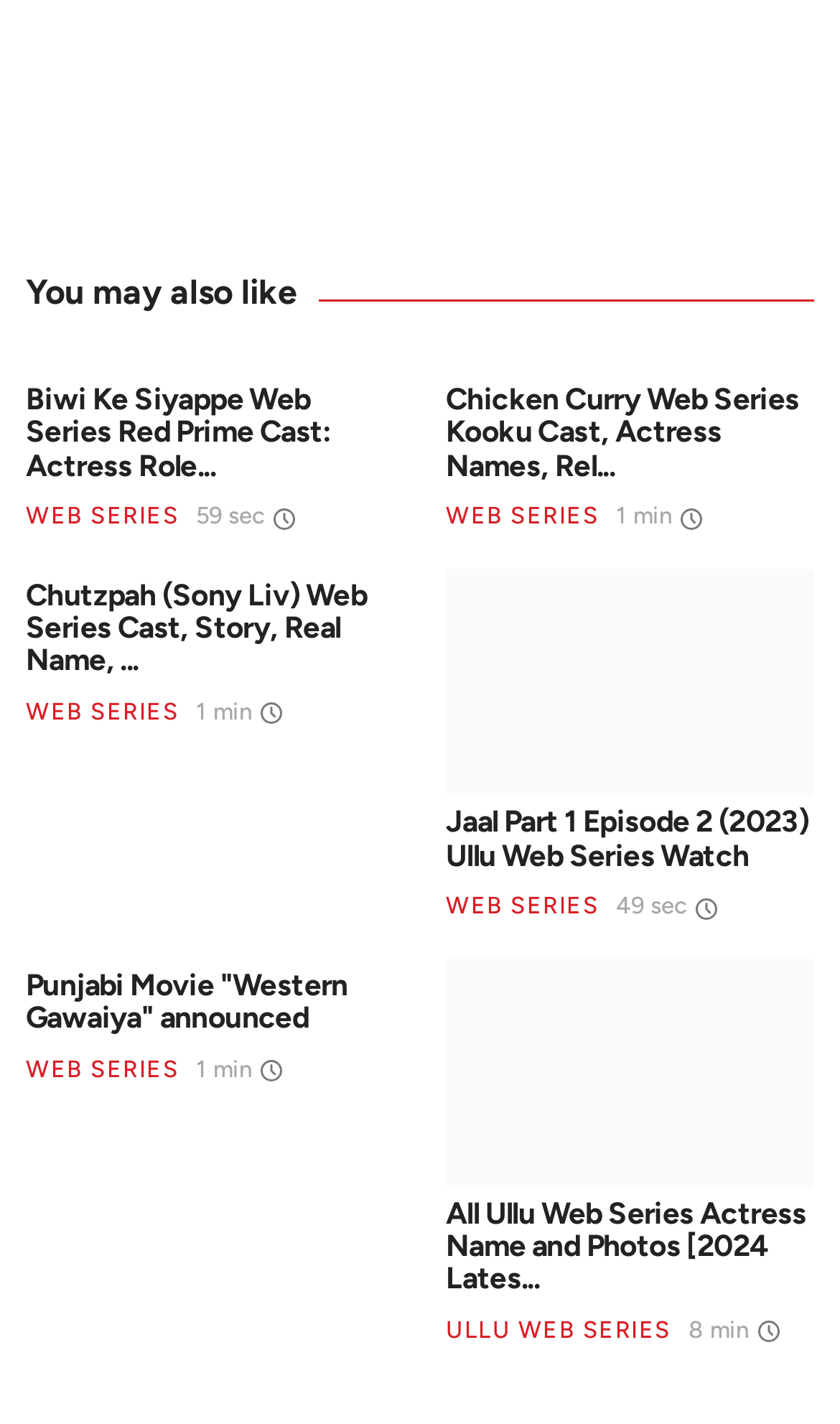Identify the bounding box coordinates of the part that should be clicked to carry out this instruction: "Visit the Facebook page".

None